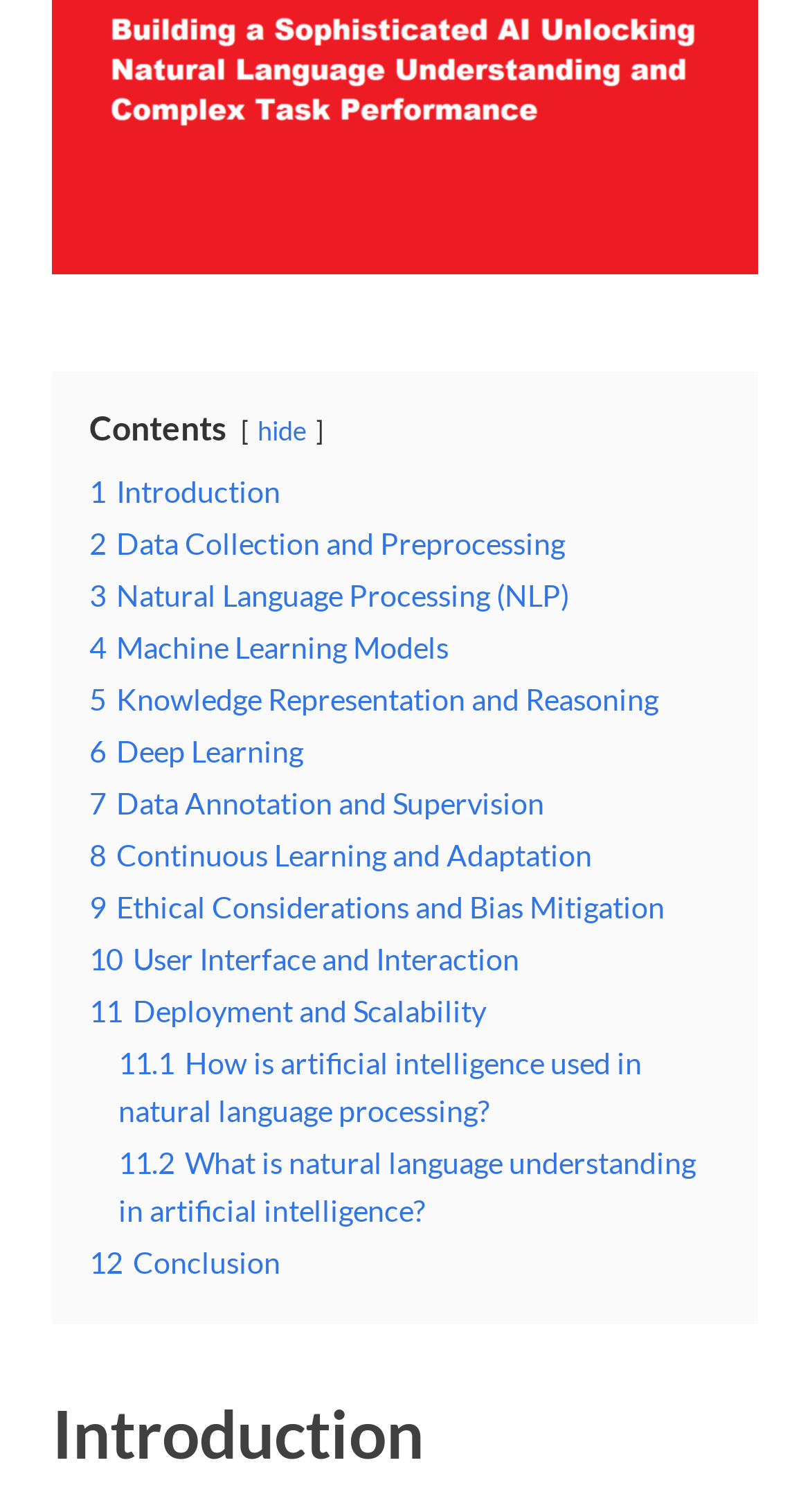Determine the bounding box coordinates of the clickable region to follow the instruction: "View 'Introduction'".

[0.064, 0.92, 0.936, 0.977]